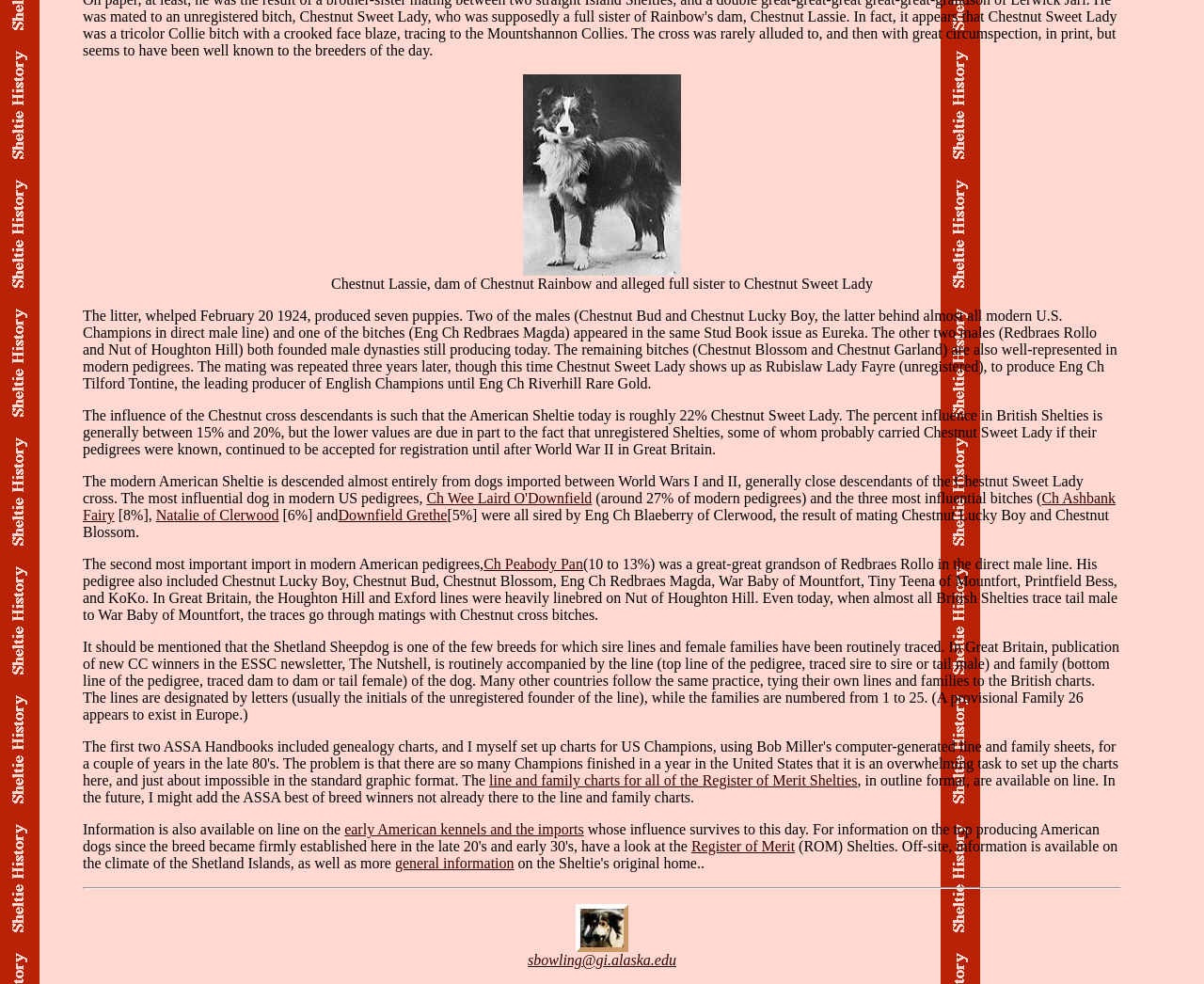Please identify the bounding box coordinates of the element that needs to be clicked to perform the following instruction: "Click the 'Home' link".

None